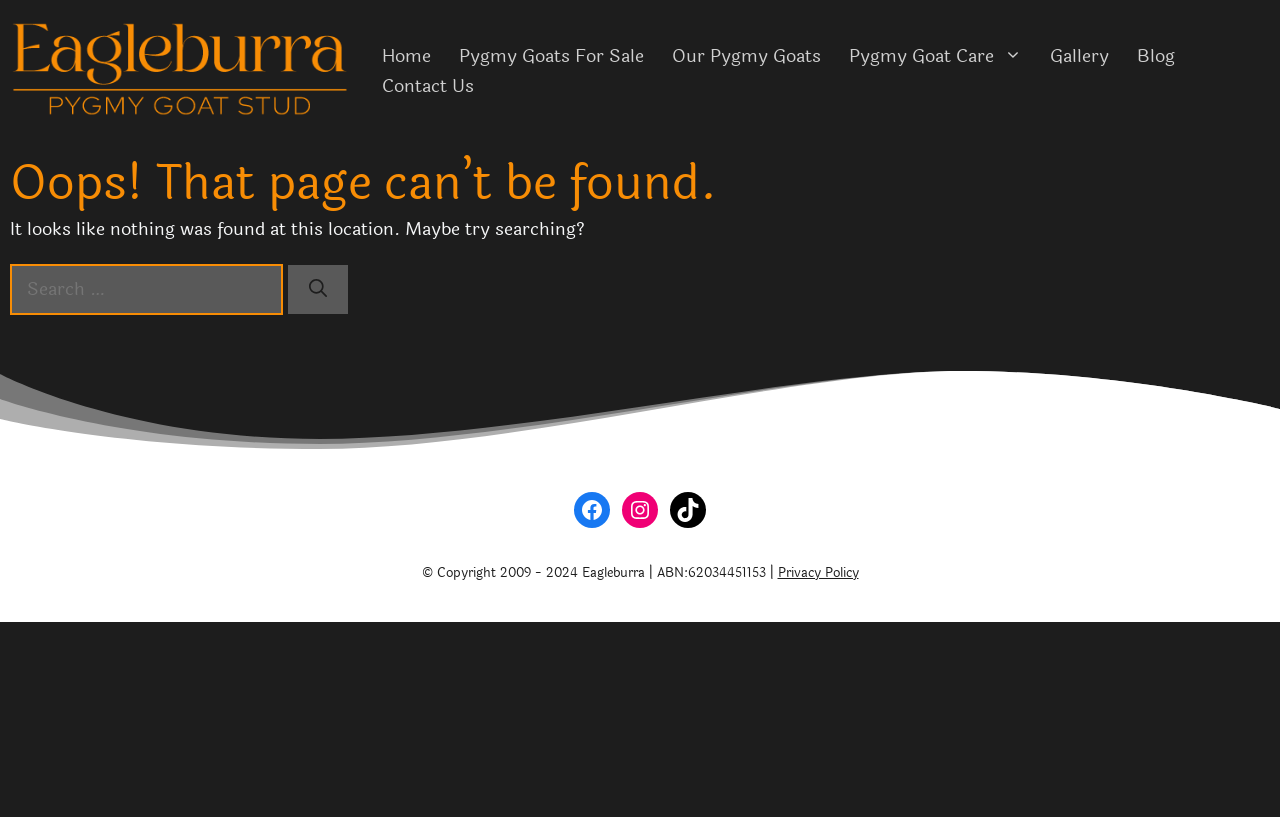Based on the image, please elaborate on the answer to the following question:
What is the name of the pygmy goat stud?

The name of the pygmy goat stud can be found in the banner at the top of the page, which says 'Eagleburra Pygmy Goat Stud'.